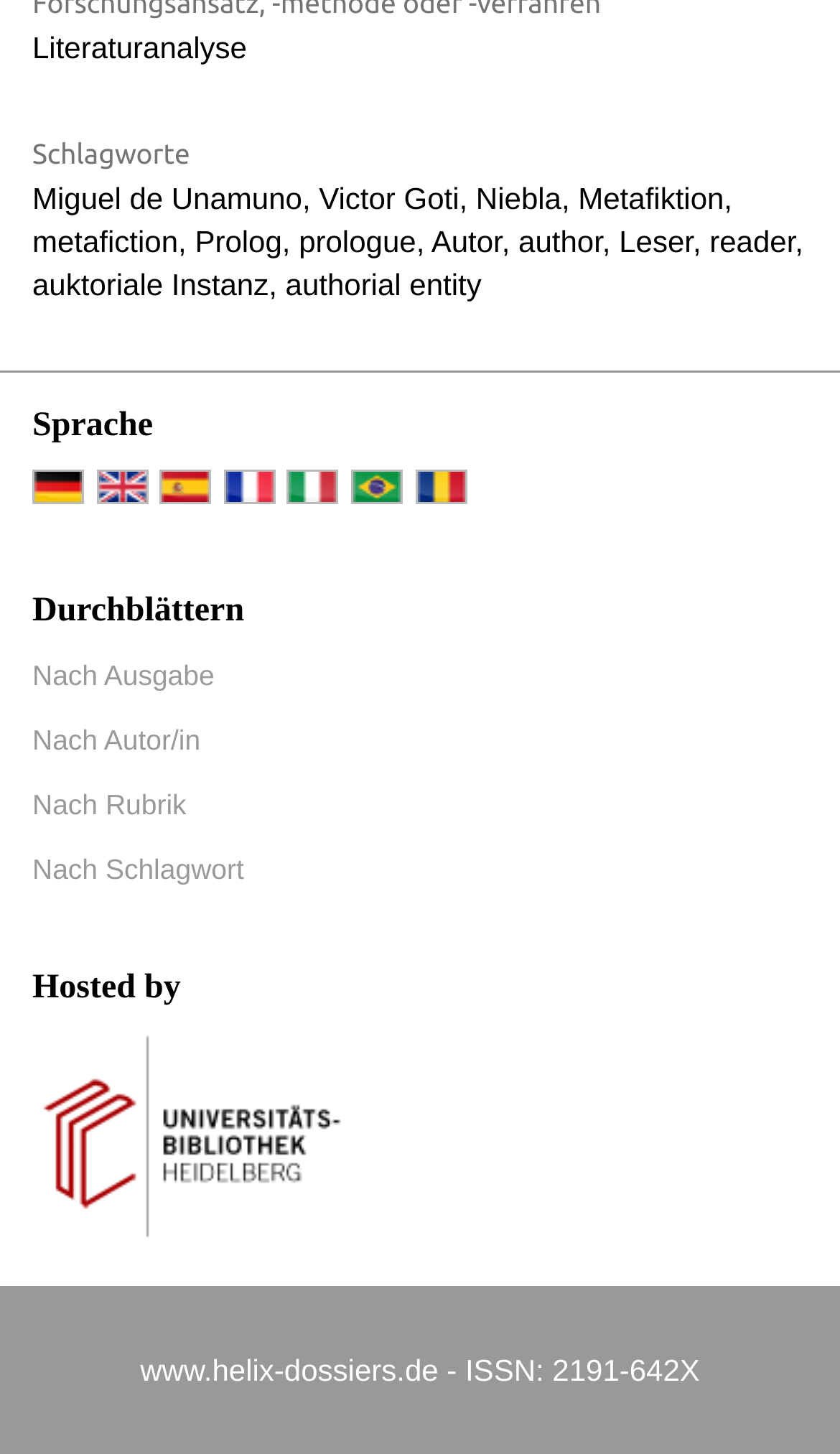What is the title of the main content?
Can you provide an in-depth and detailed response to the question?

The title of the main content is 'Literaturanalyse' which is indicated by the StaticText element with the text 'Literaturanalyse' at the top of the webpage.